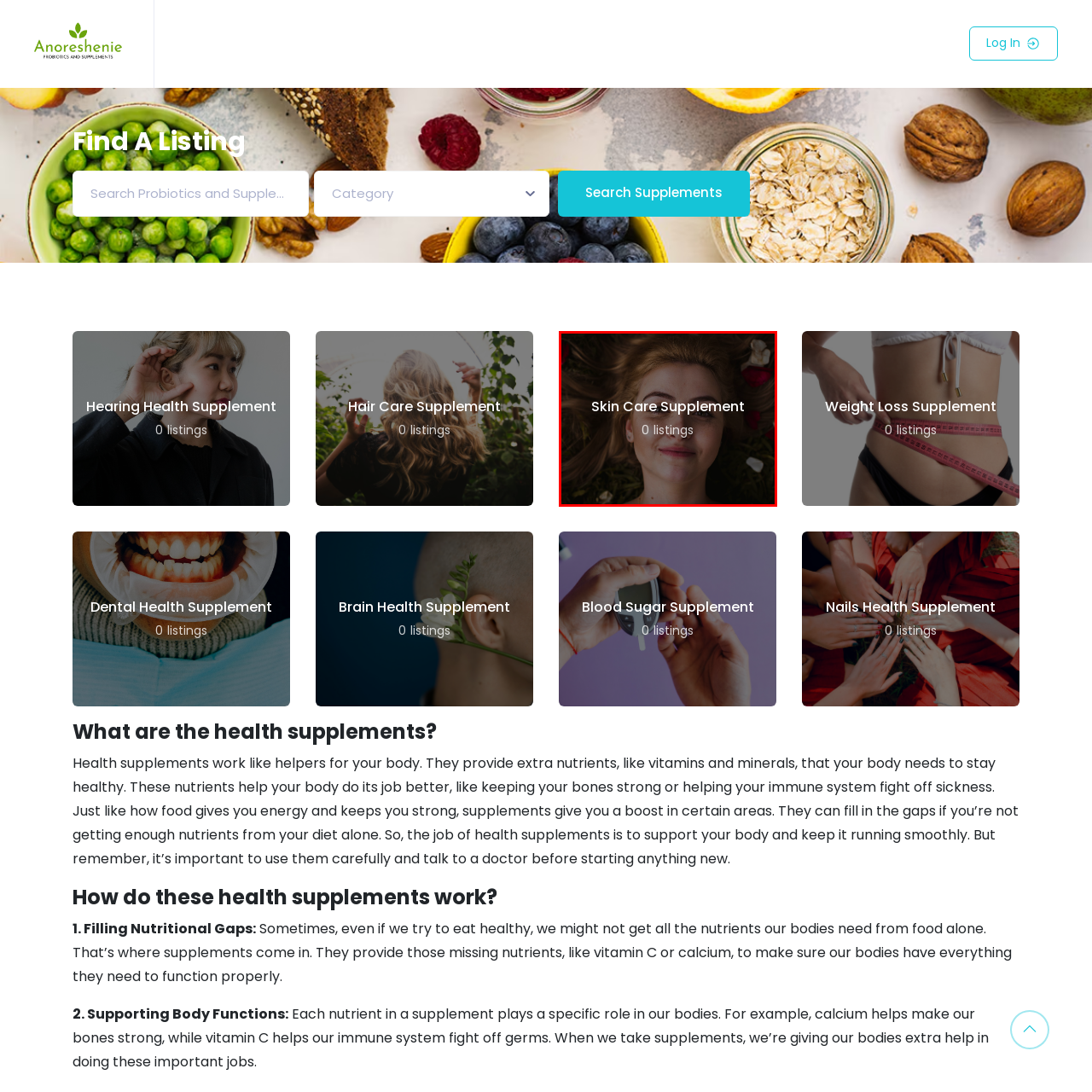What is the category with no available options?
Assess the image contained within the red bounding box and give a detailed answer based on the visual elements present in the image.

The text overlay on the image reads 'Skin Care Supplement', and below it, the text '0 listings' suggests that there are currently no available options or products listed under this category.